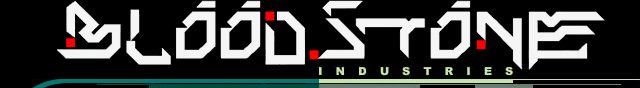Provide a brief response in the form of a single word or phrase:
What sectors does Bloodstone Industries focus on?

Mining, security, research, and development